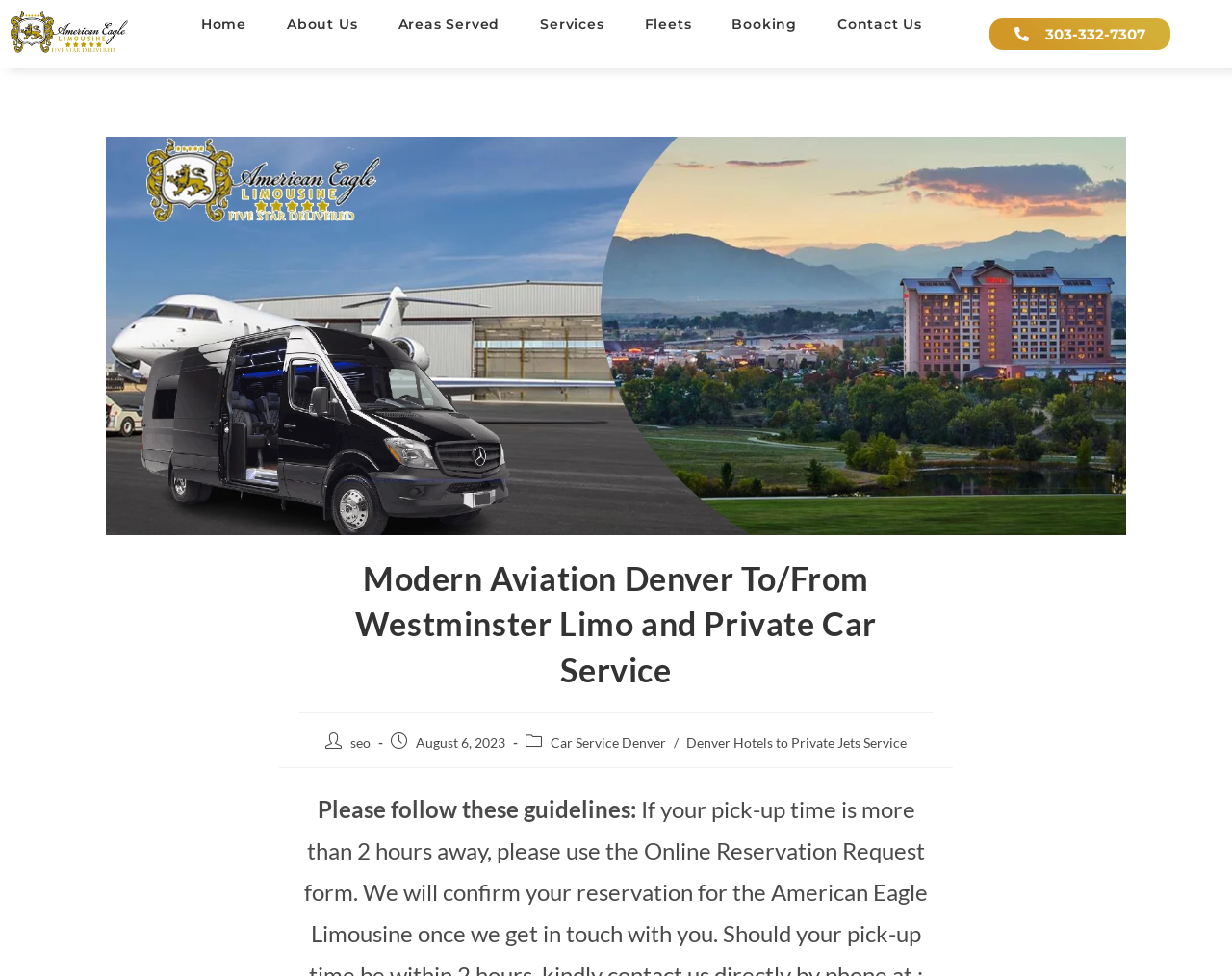Please locate the bounding box coordinates for the element that should be clicked to achieve the following instruction: "Click on Denver limo Service". Ensure the coordinates are given as four float numbers between 0 and 1, i.e., [left, top, right, bottom].

[0.008, 0.01, 0.105, 0.06]